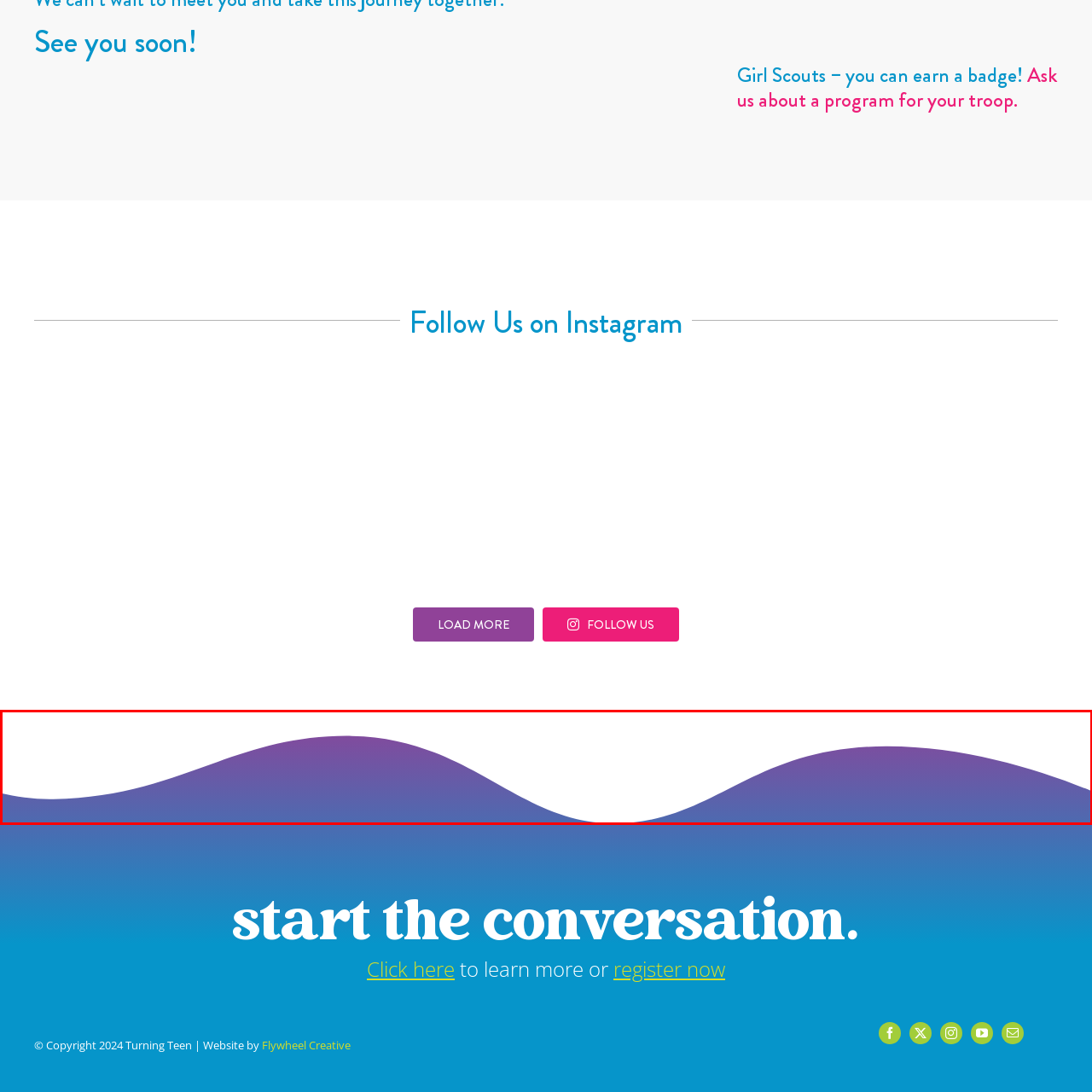Please provide a thorough description of the image inside the red frame.

The image features a smooth, undulating wave shape created with a gradient that transitions from a deep purple at the top to a soft blue at the bottom. This design element adds a visually appealing, flowing aesthetic that enhances the overall layout of the webpage. The gradient’s soft hues contribute to a sense of calmness and creativity, making it an ideal backdrop for conveying messages related to community engagement and support. The placement of the image suggests it serves as a decorative accent beneath textual elements, inviting visitors to explore the content above.